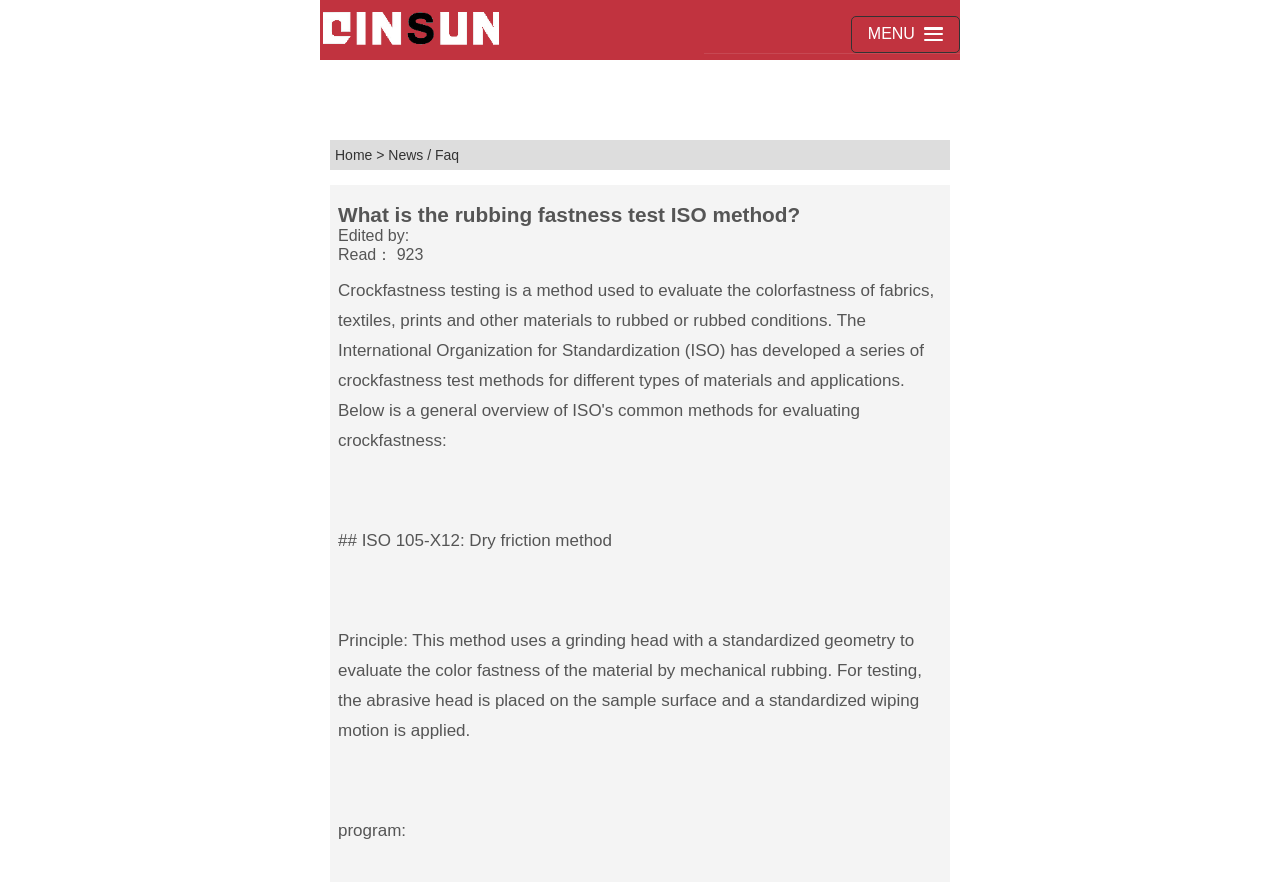Locate the UI element described by News / Faq in the provided webpage screenshot. Return the bounding box coordinates in the format (top-left x, top-left y, bottom-right x, bottom-right y), ensuring all values are between 0 and 1.

[0.303, 0.167, 0.359, 0.185]